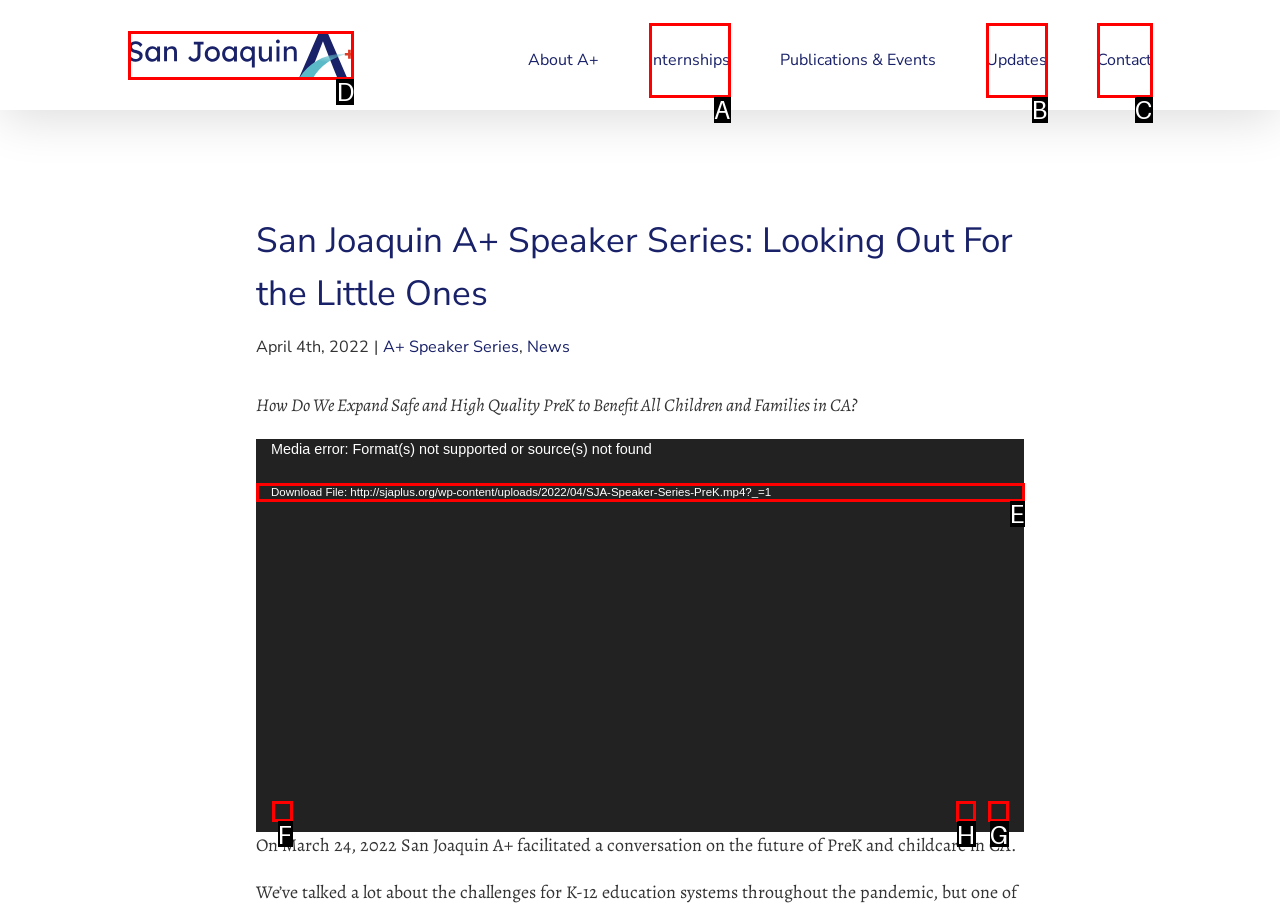Indicate which lettered UI element to click to fulfill the following task: Mute the video
Provide the letter of the correct option.

H